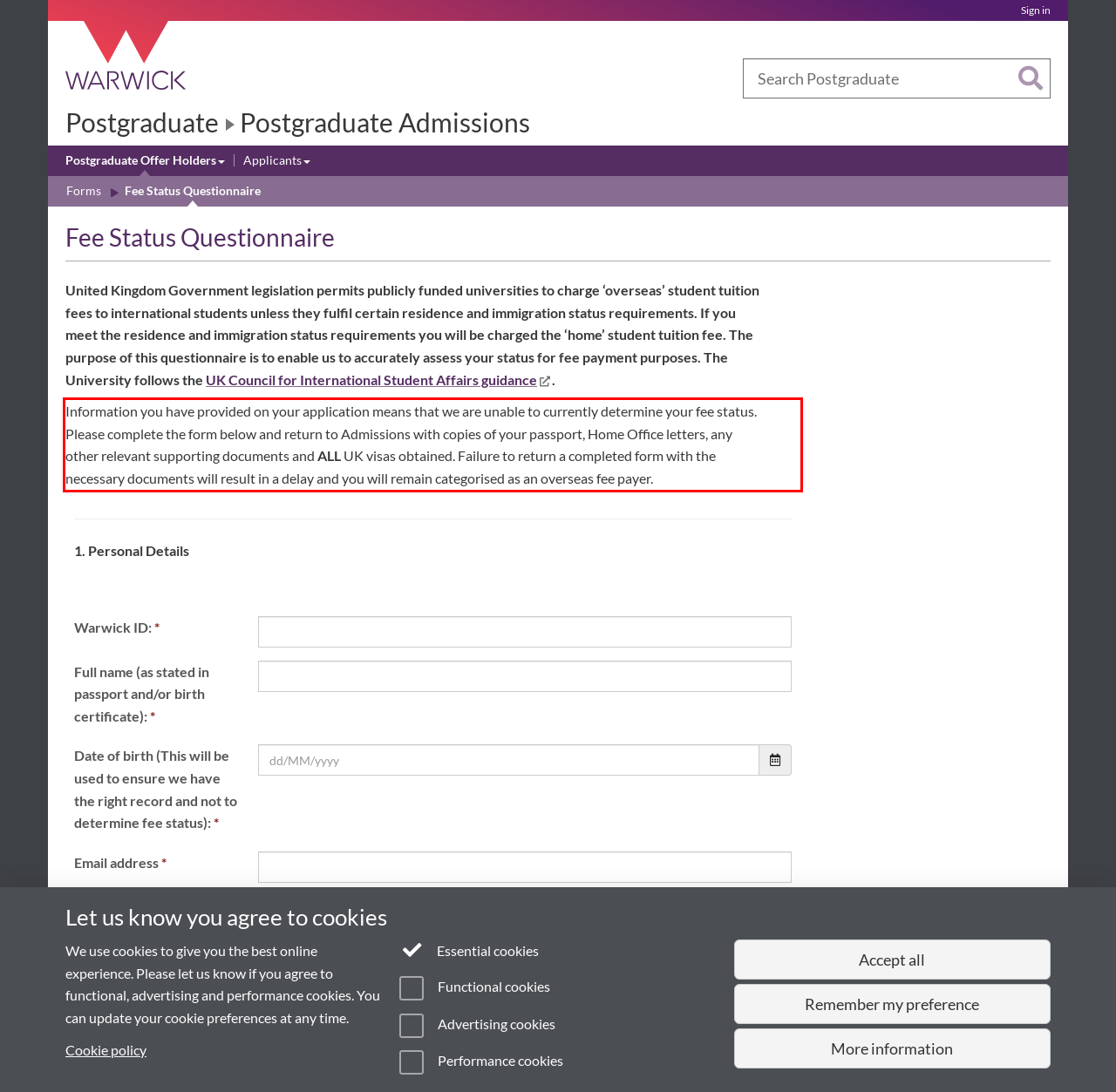You have a webpage screenshot with a red rectangle surrounding a UI element. Extract the text content from within this red bounding box.

Information you have provided on your application means that we are unable to currently determine your fee status. Please complete the form below and return to Admissions with copies of your passport, Home Office letters, any other relevant supporting documents and ALL UK visas obtained. Failure to return a completed form with the necessary documents will result in a delay and you will remain categorised as an overseas fee payer.